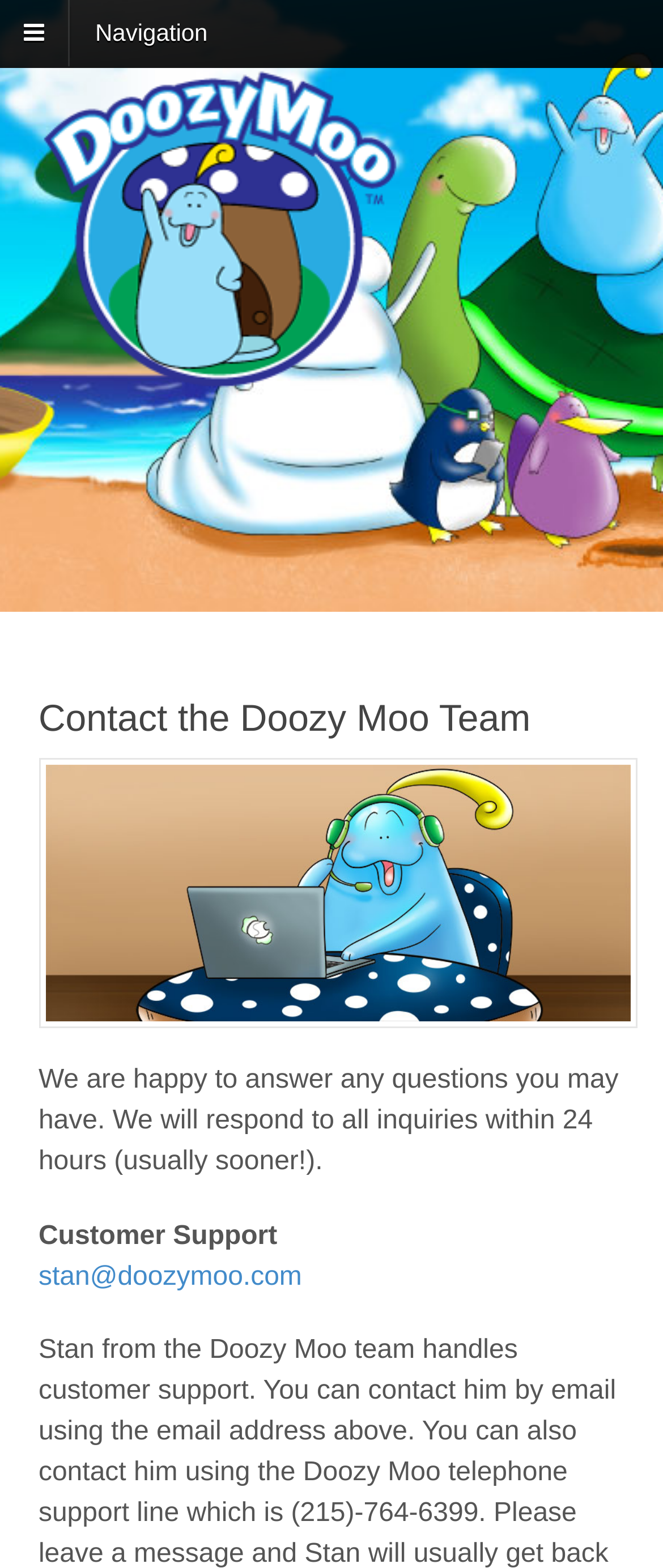Please respond to the question with a concise word or phrase:
What is the team happy to do?

Answer questions